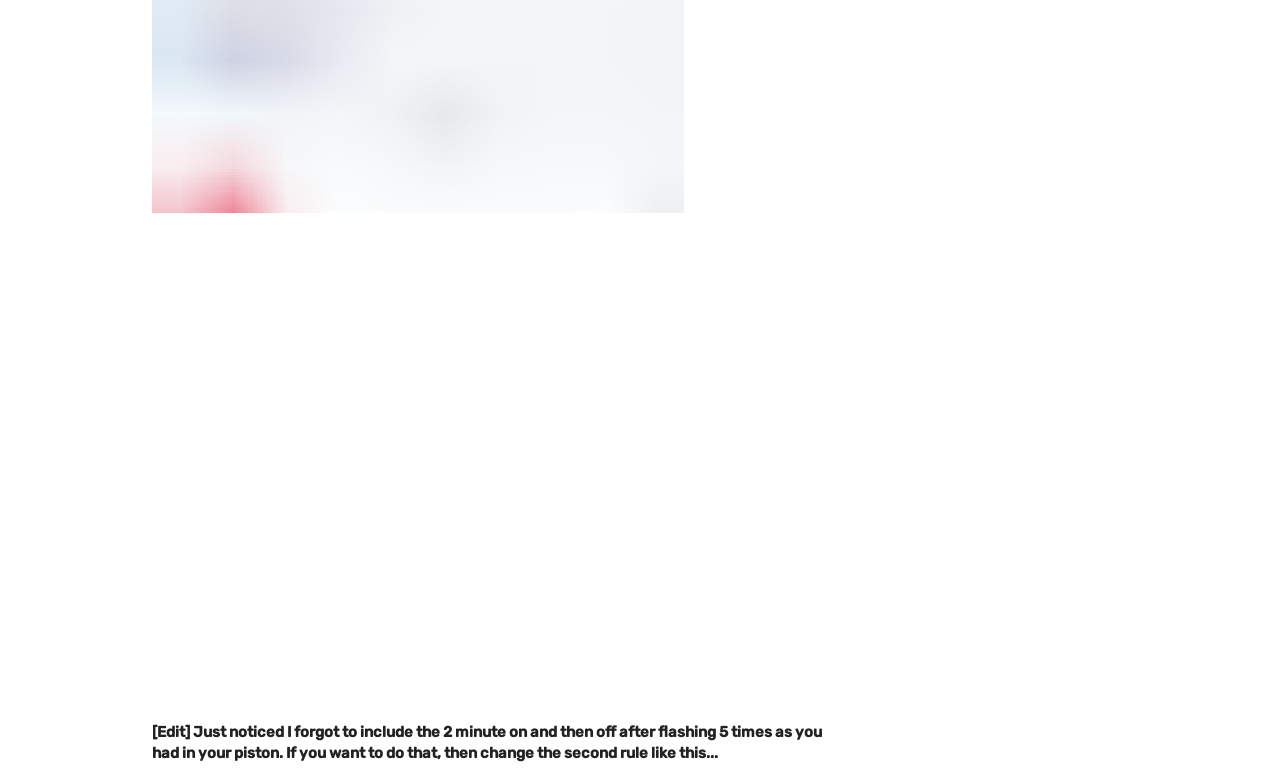Respond concisely with one word or phrase to the following query:
What is the copyright year range?

2018-2024